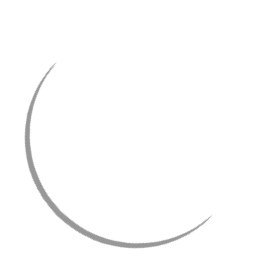Give a one-word or short phrase answer to the question: 
What is the purpose of the 'Compare' checkbox?

To compare with other items